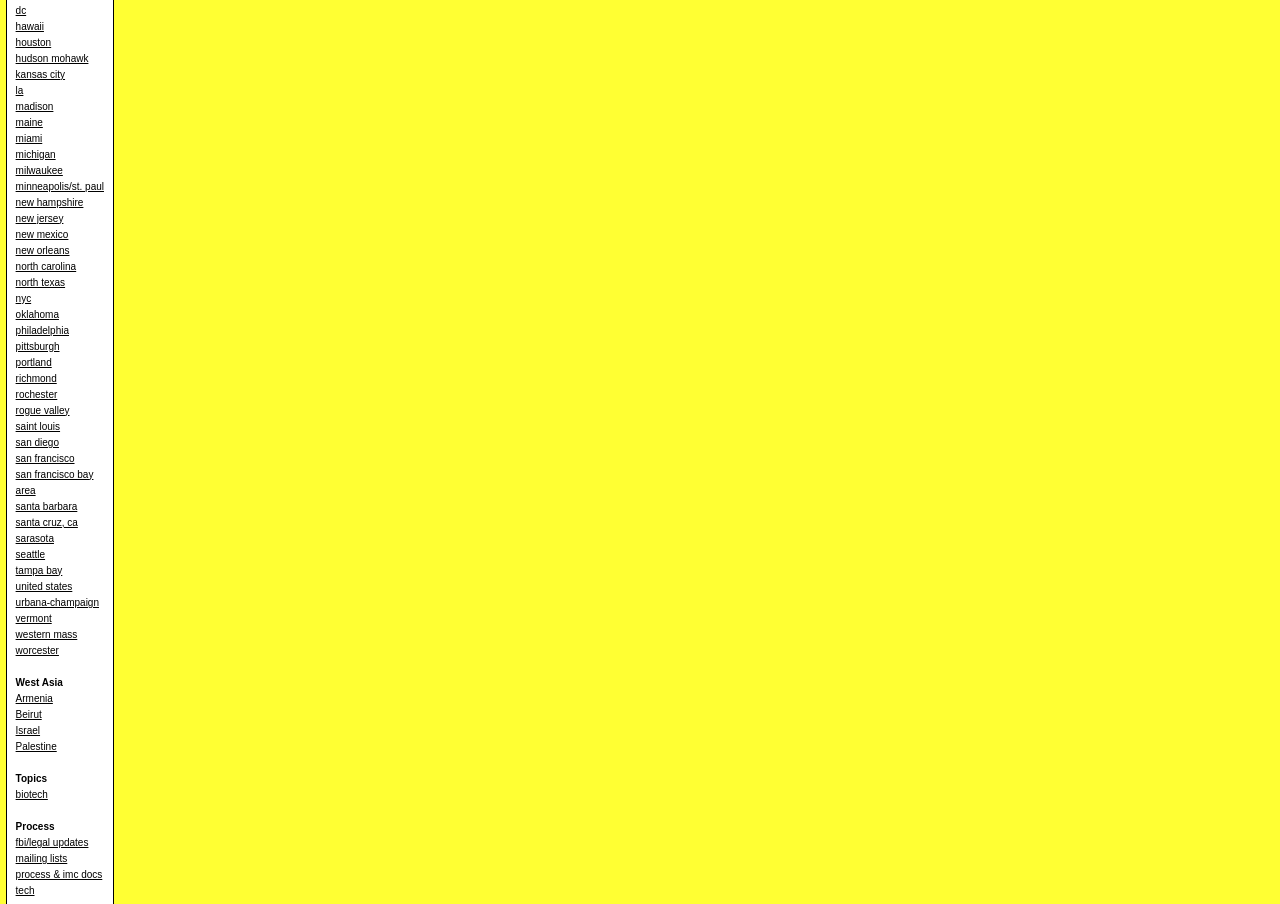Please locate the UI element described by "process & imc docs" and provide its bounding box coordinates.

[0.012, 0.961, 0.08, 0.973]